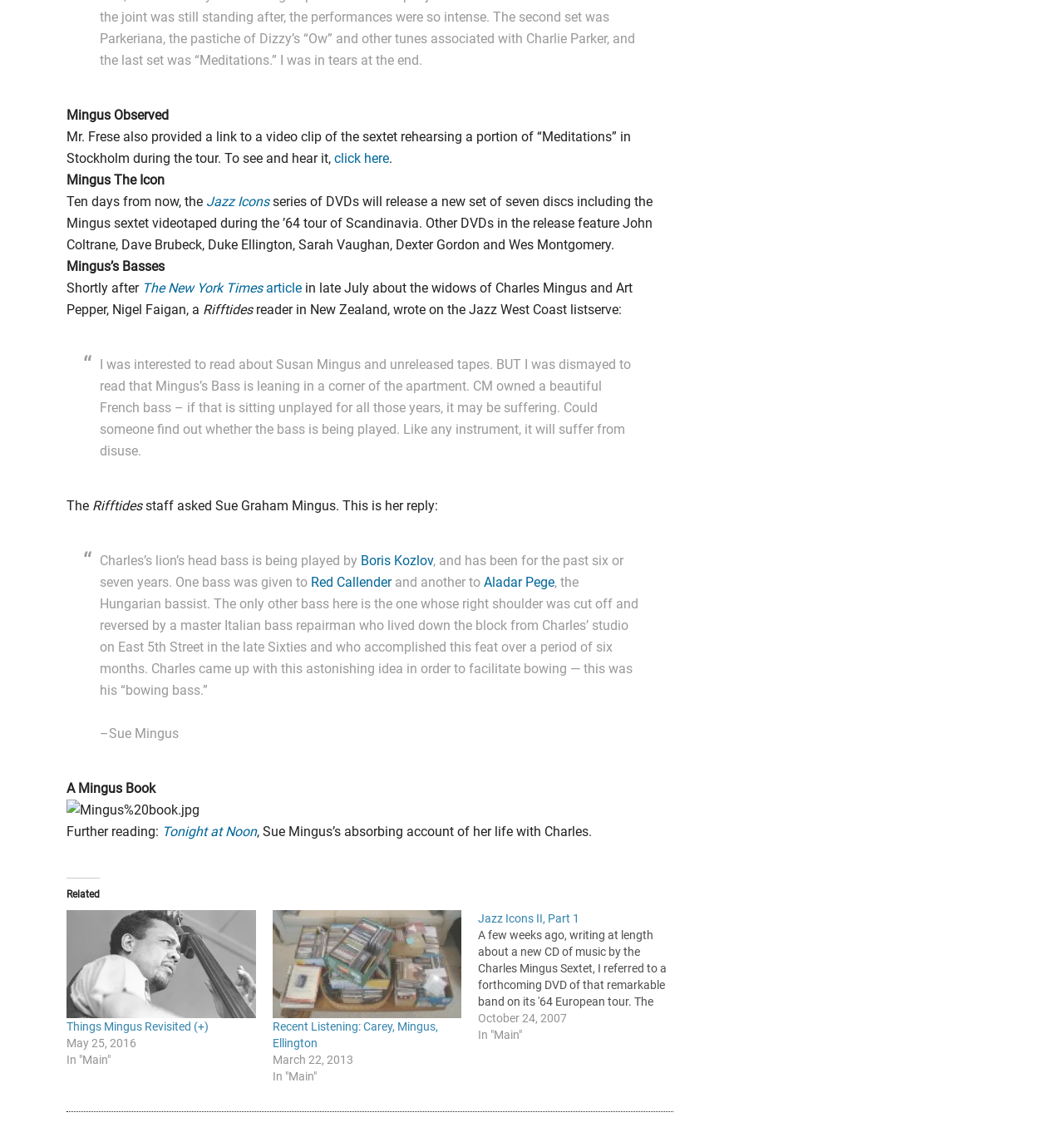Where is the link to the video clip of the sextet rehearsing?
Provide a detailed answer to the question using information from the image.

The link to the video clip of the sextet rehearsing is 'click here' which is a link element with bounding box coordinates [0.314, 0.132, 0.366, 0.146]. It is located below the text 'Mr. Frese also provided a link to a video clip of the sextet rehearsing a portion of “Meditations” in Stockholm during the tour.'